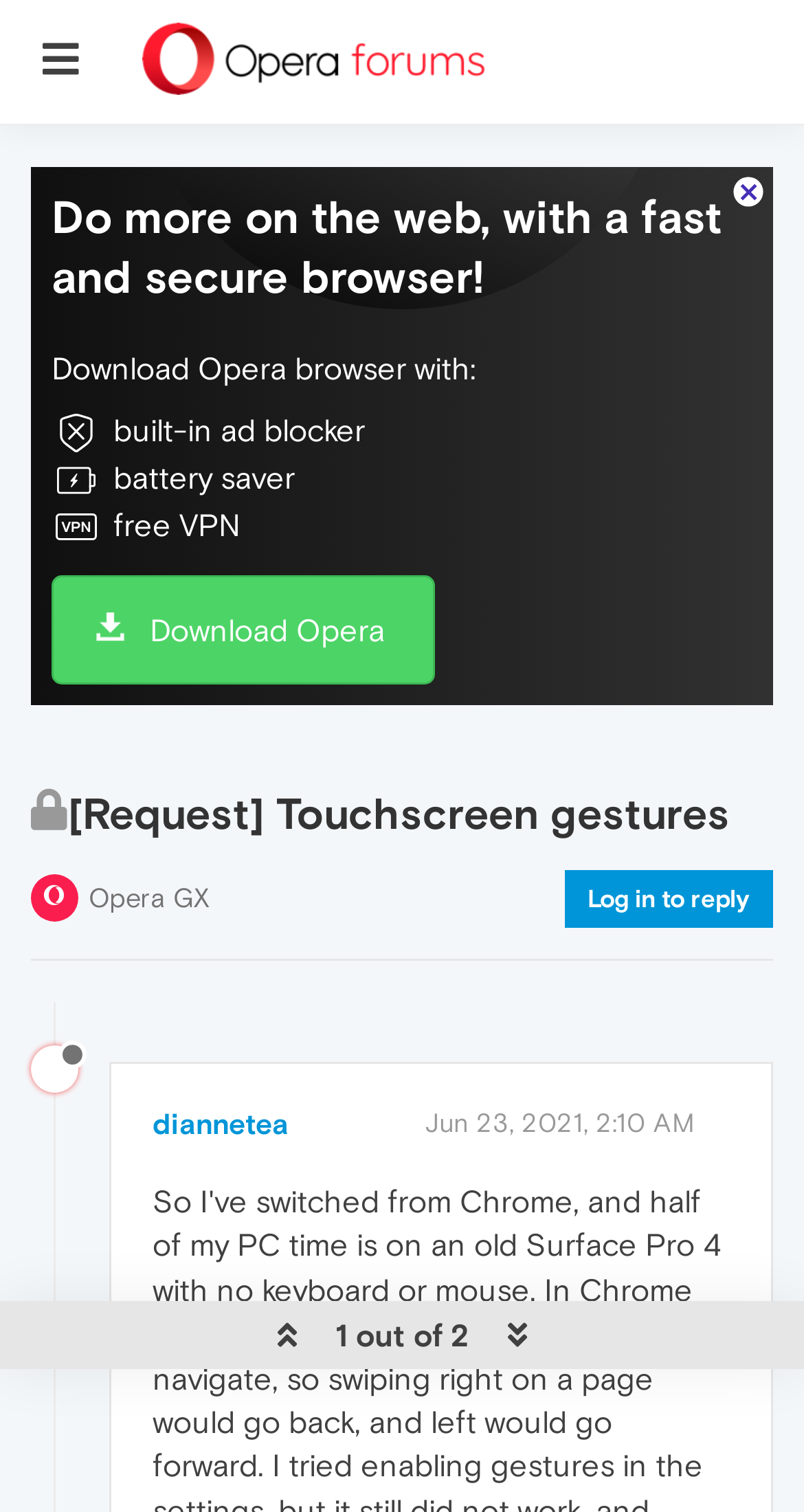Please provide a one-word or short phrase answer to the question:
How many replies are there to the discussion post?

1 out of 2